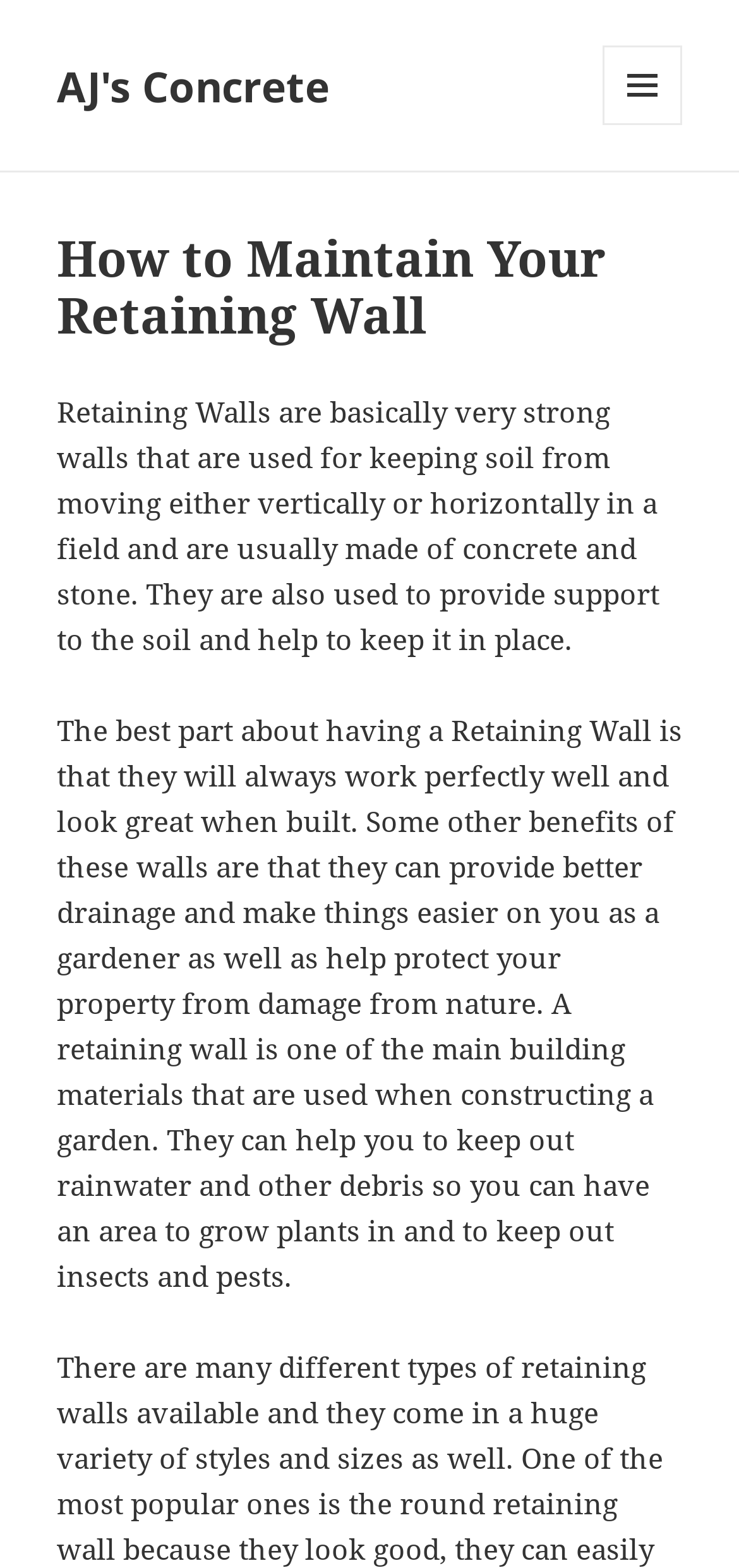Determine the bounding box for the described HTML element: "AJ's Concrete". Ensure the coordinates are four float numbers between 0 and 1 in the format [left, top, right, bottom].

[0.077, 0.036, 0.446, 0.073]